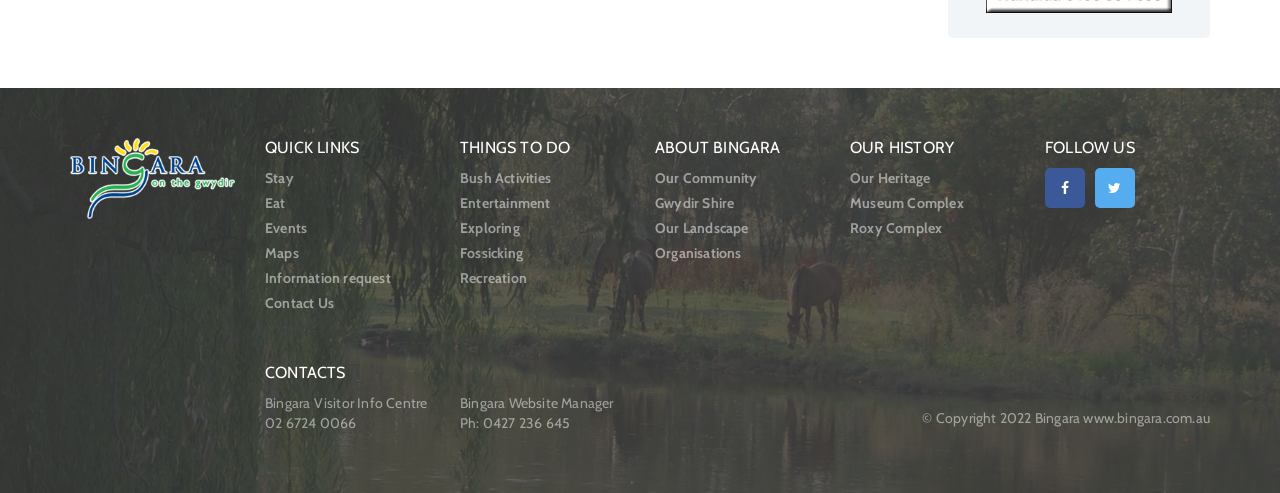How many categories are there in QUICK LINKS? Analyze the screenshot and reply with just one word or a short phrase.

5